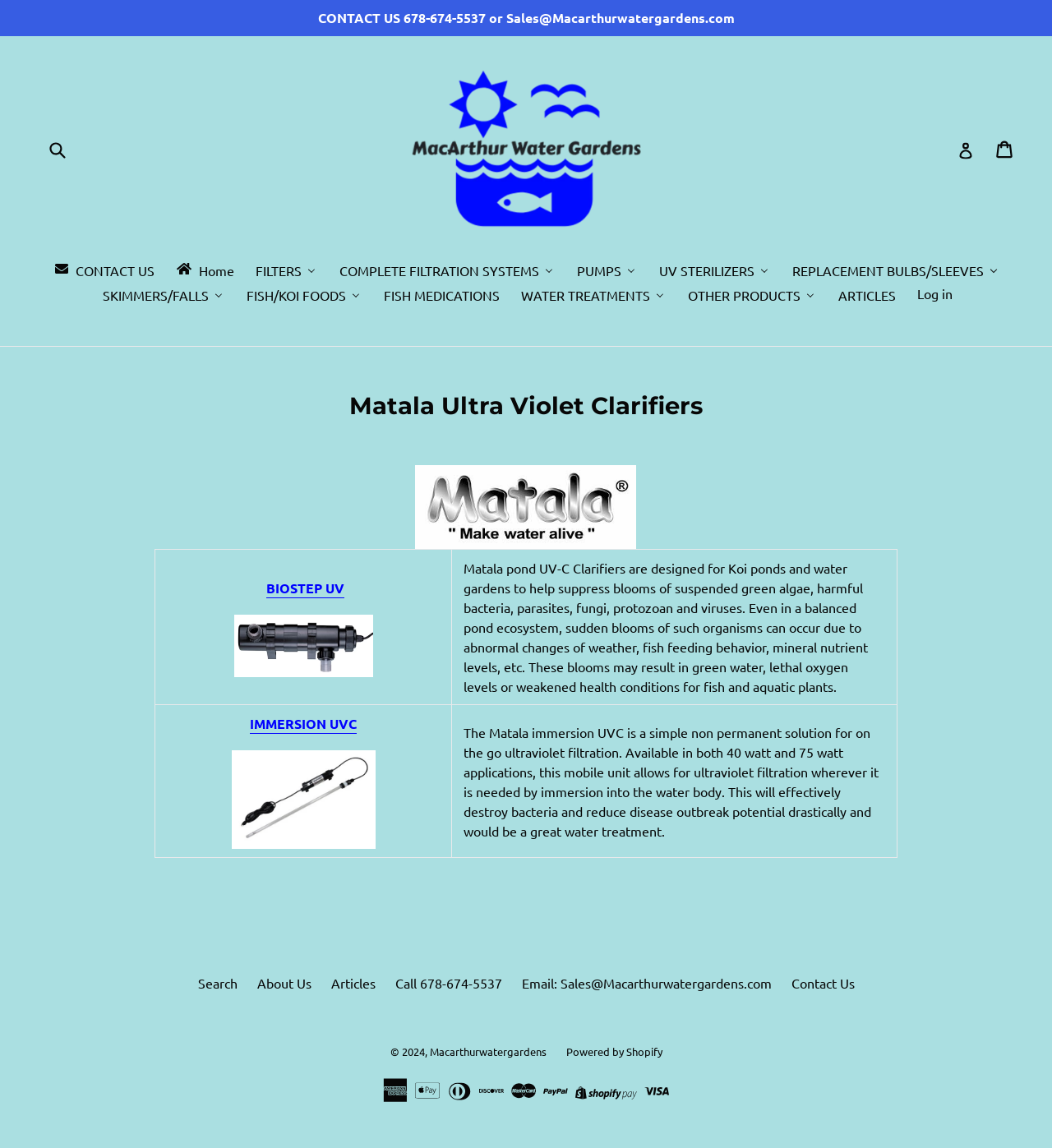Find the bounding box coordinates for the HTML element specified by: "parent_node: Submit aria-label="Search" name="q" placeholder="Search"".

[0.043, 0.115, 0.086, 0.145]